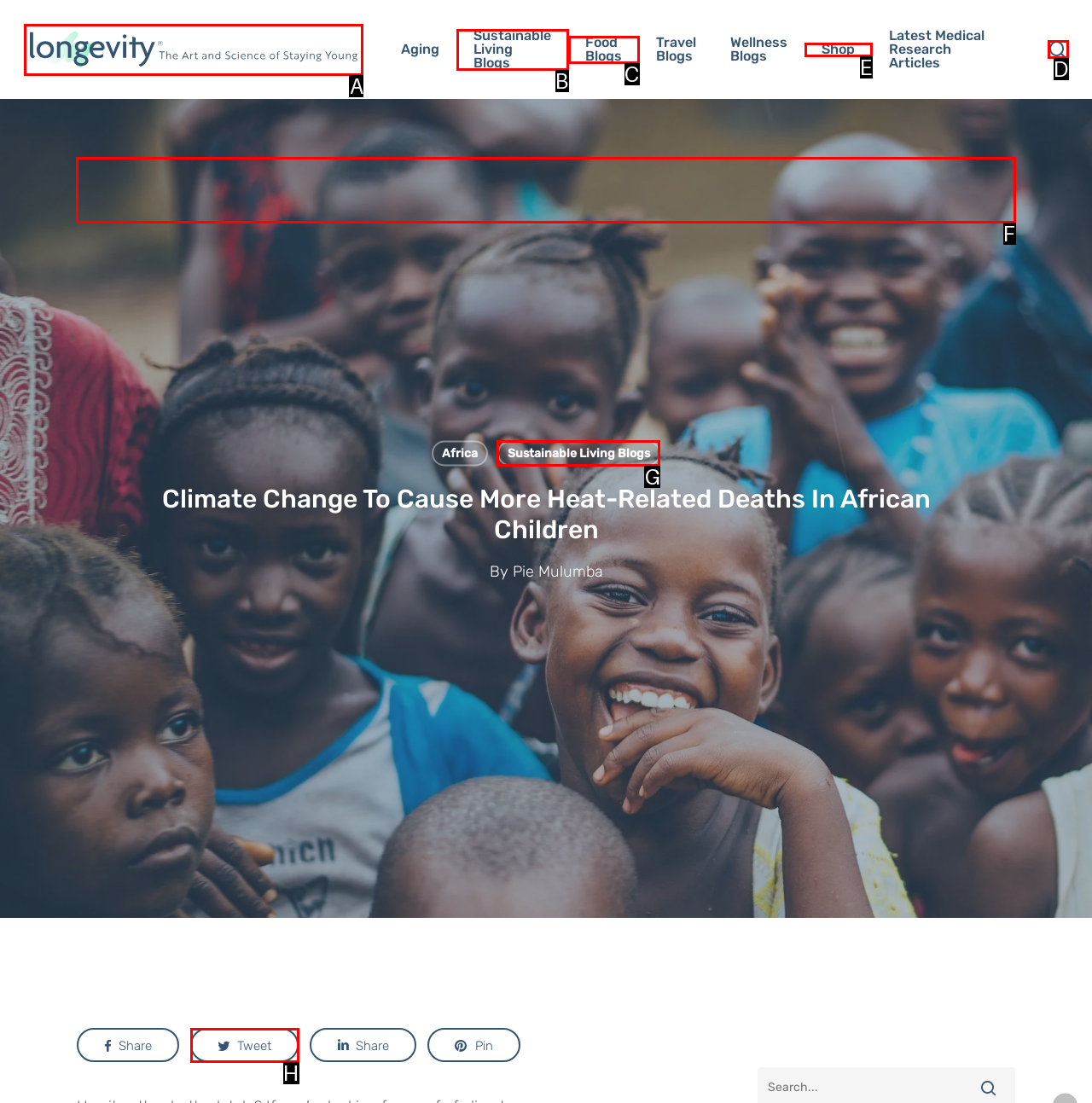Identify the correct HTML element to click to accomplish this task: Search for a topic
Respond with the letter corresponding to the correct choice.

F